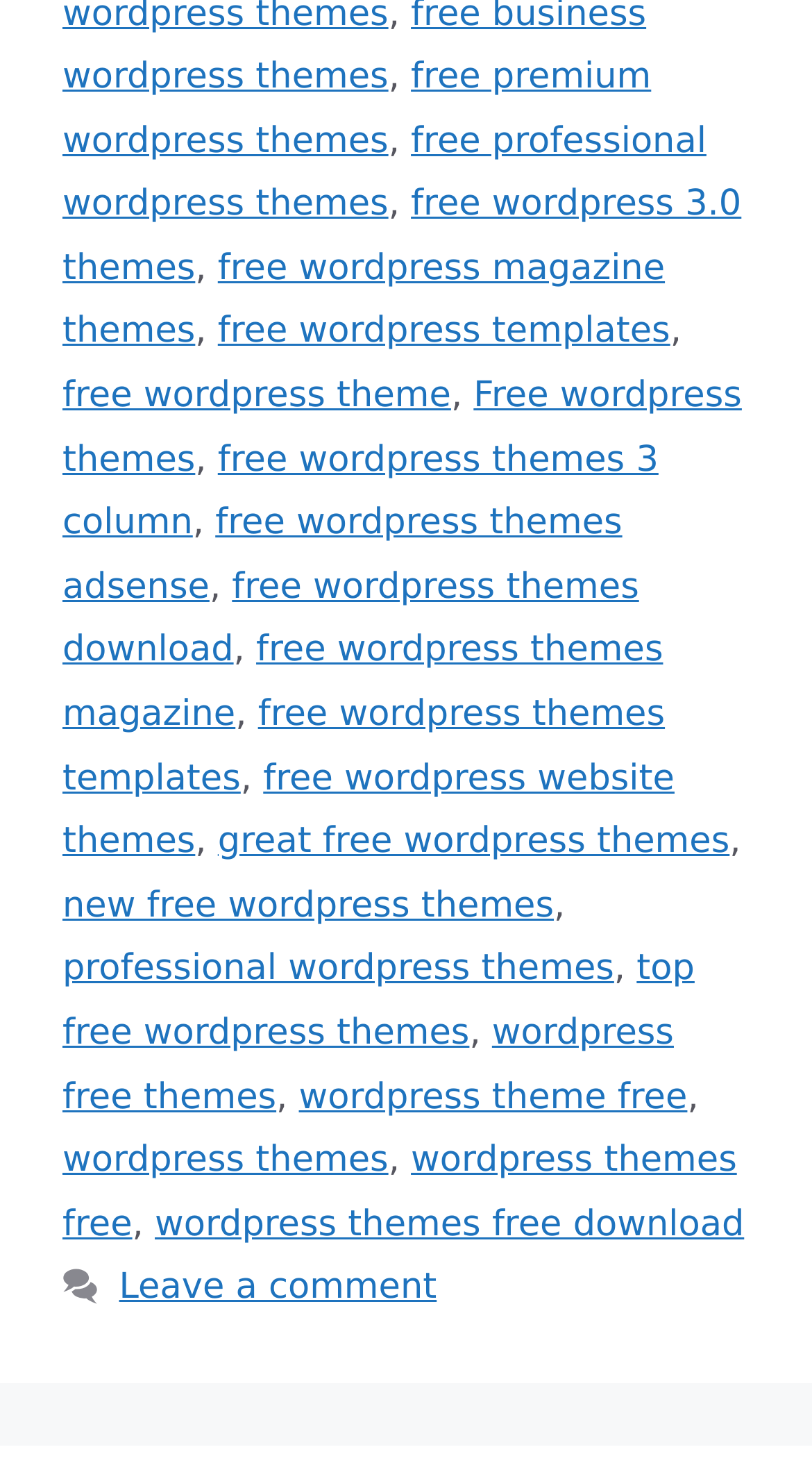Please identify the bounding box coordinates of where to click in order to follow the instruction: "Browse free premium WordPress themes".

[0.077, 0.038, 0.802, 0.109]